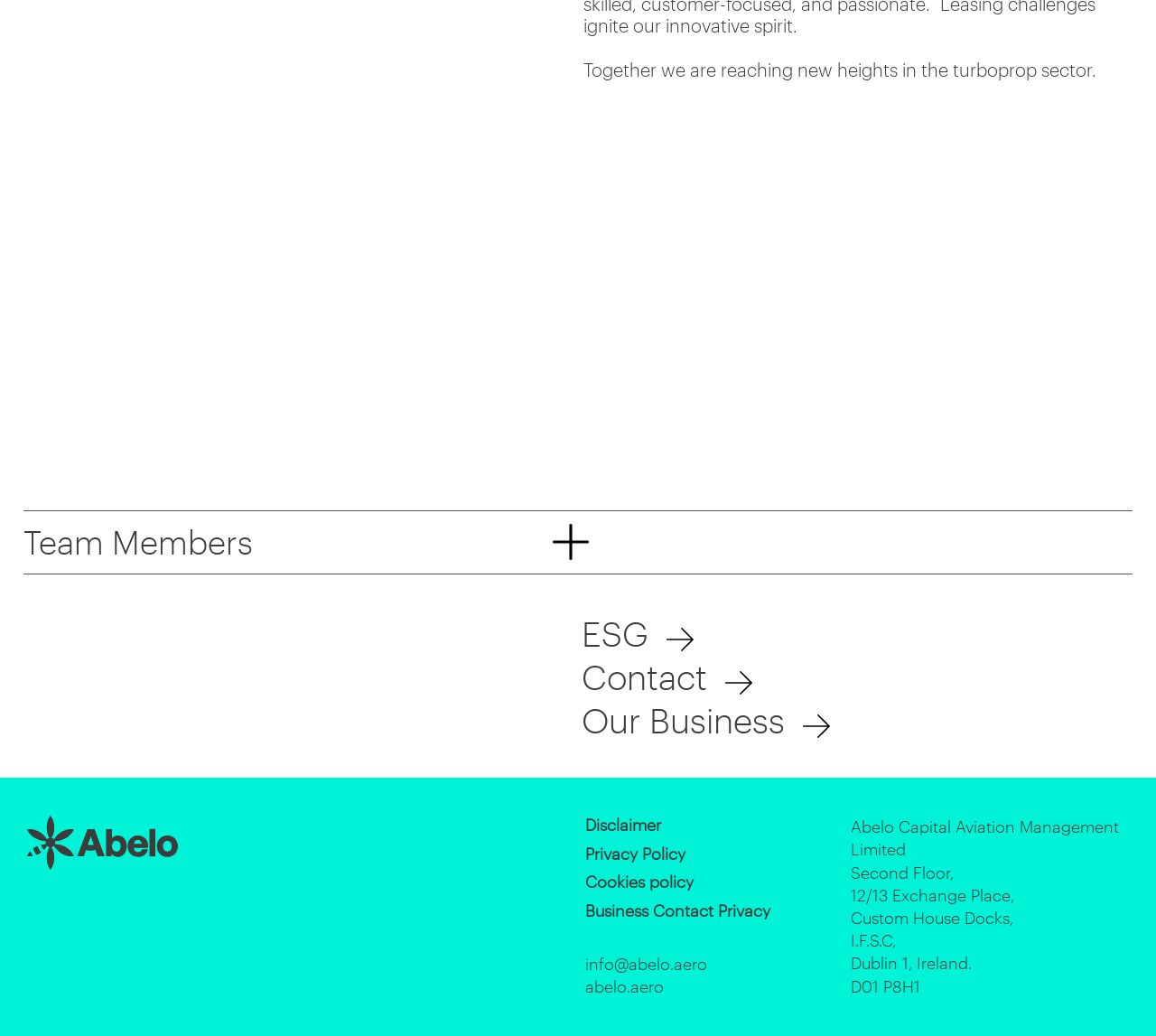Determine the bounding box coordinates for the clickable element required to fulfill the instruction: "Read the 'Disclaimer'". Provide the coordinates as four float numbers between 0 and 1, i.e., [left, top, right, bottom].

[0.506, 0.787, 0.572, 0.806]